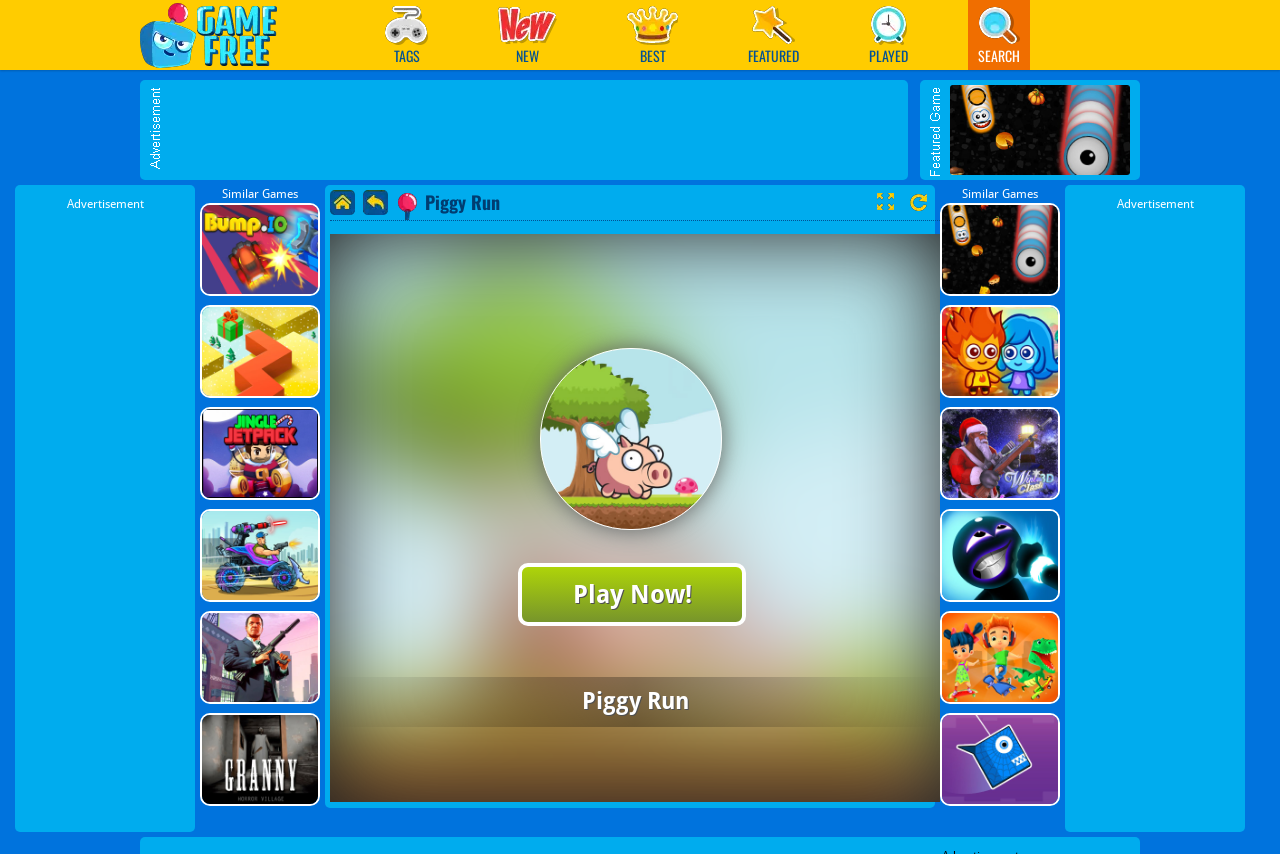Please identify the coordinates of the bounding box for the clickable region that will accomplish this instruction: "Search for games".

[0.764, 0.053, 0.797, 0.077]